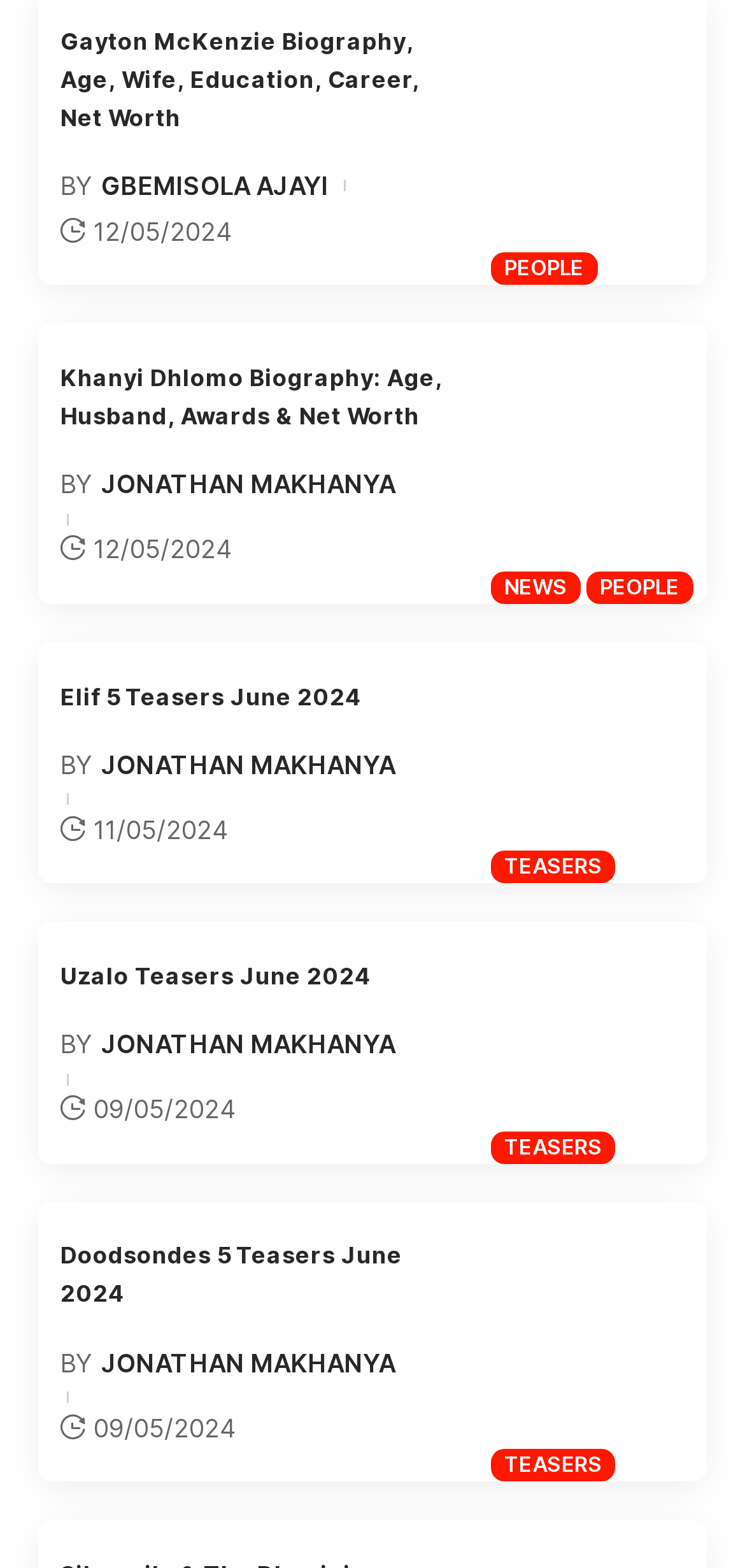What is the name of the person whose biography is mentioned second on this page?
Answer the question with a single word or phrase derived from the image.

Khanyi Dhlomo